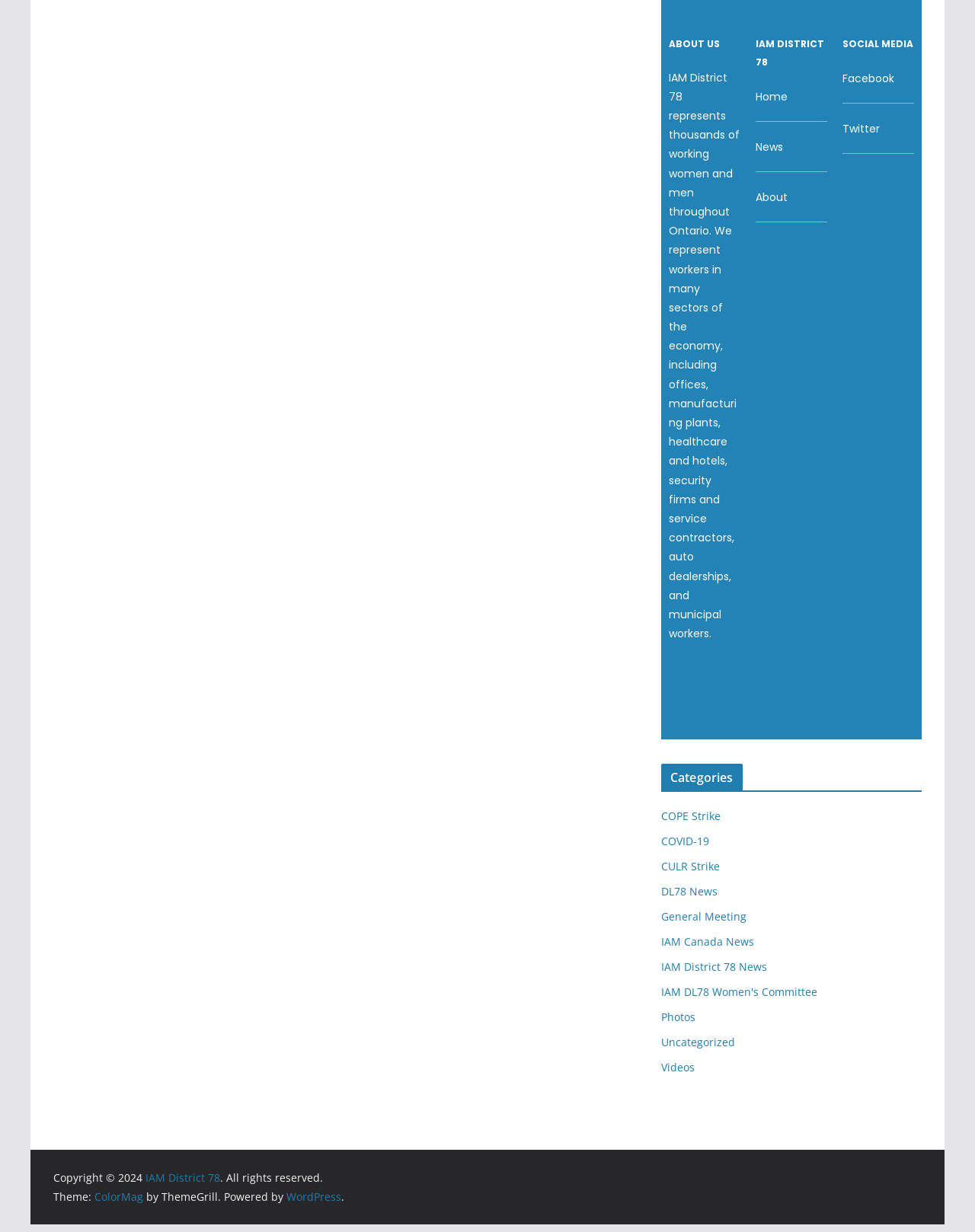Using the description: "IAM Canada News", determine the UI element's bounding box coordinates. Ensure the coordinates are in the format of four float numbers between 0 and 1, i.e., [left, top, right, bottom].

[0.678, 0.758, 0.773, 0.77]